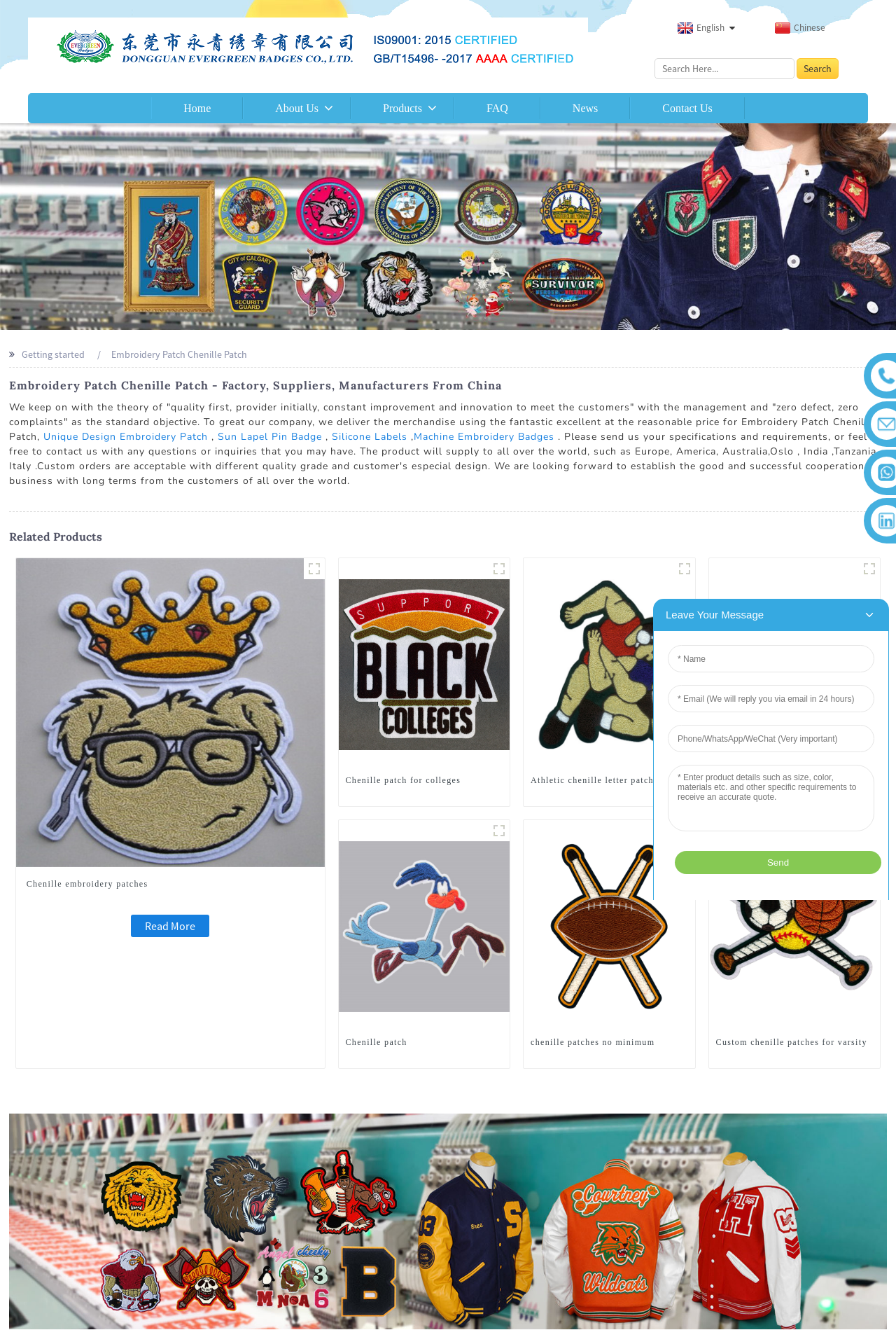Please determine the bounding box coordinates for the element with the description: "name="s" placeholder="Search Here..."".

[0.73, 0.043, 0.887, 0.059]